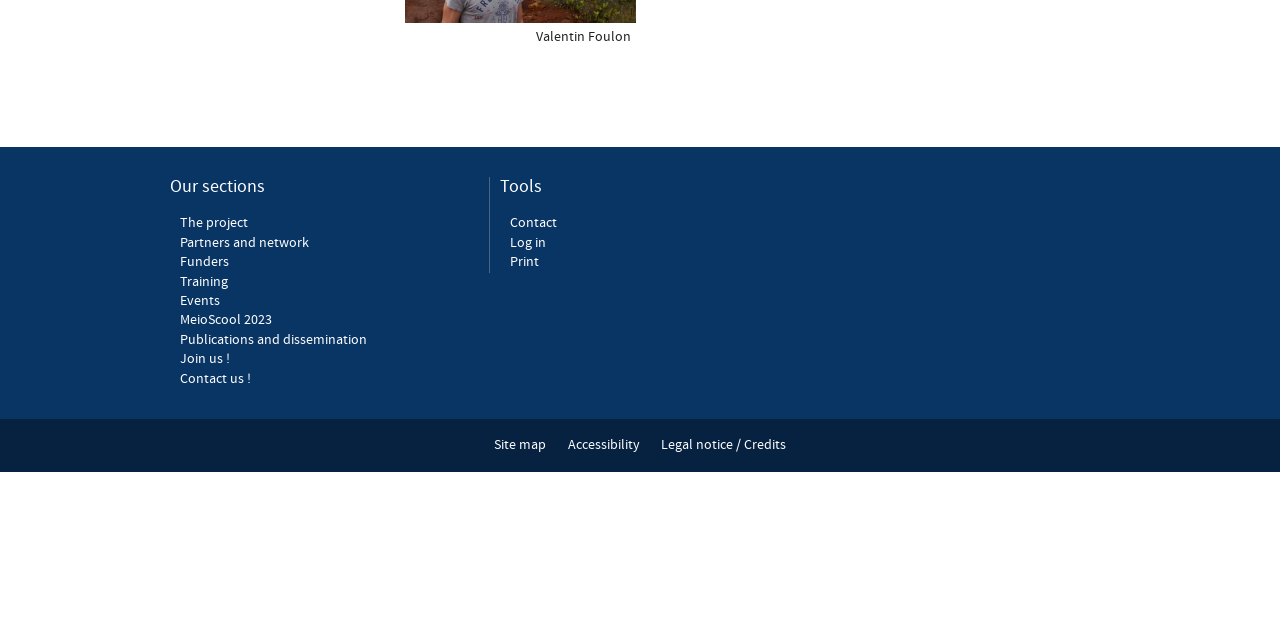Find the bounding box coordinates for the UI element whose description is: "MeioScool 2023". The coordinates should be four float numbers between 0 and 1, in the format [left, top, right, bottom].

[0.141, 0.487, 0.212, 0.515]